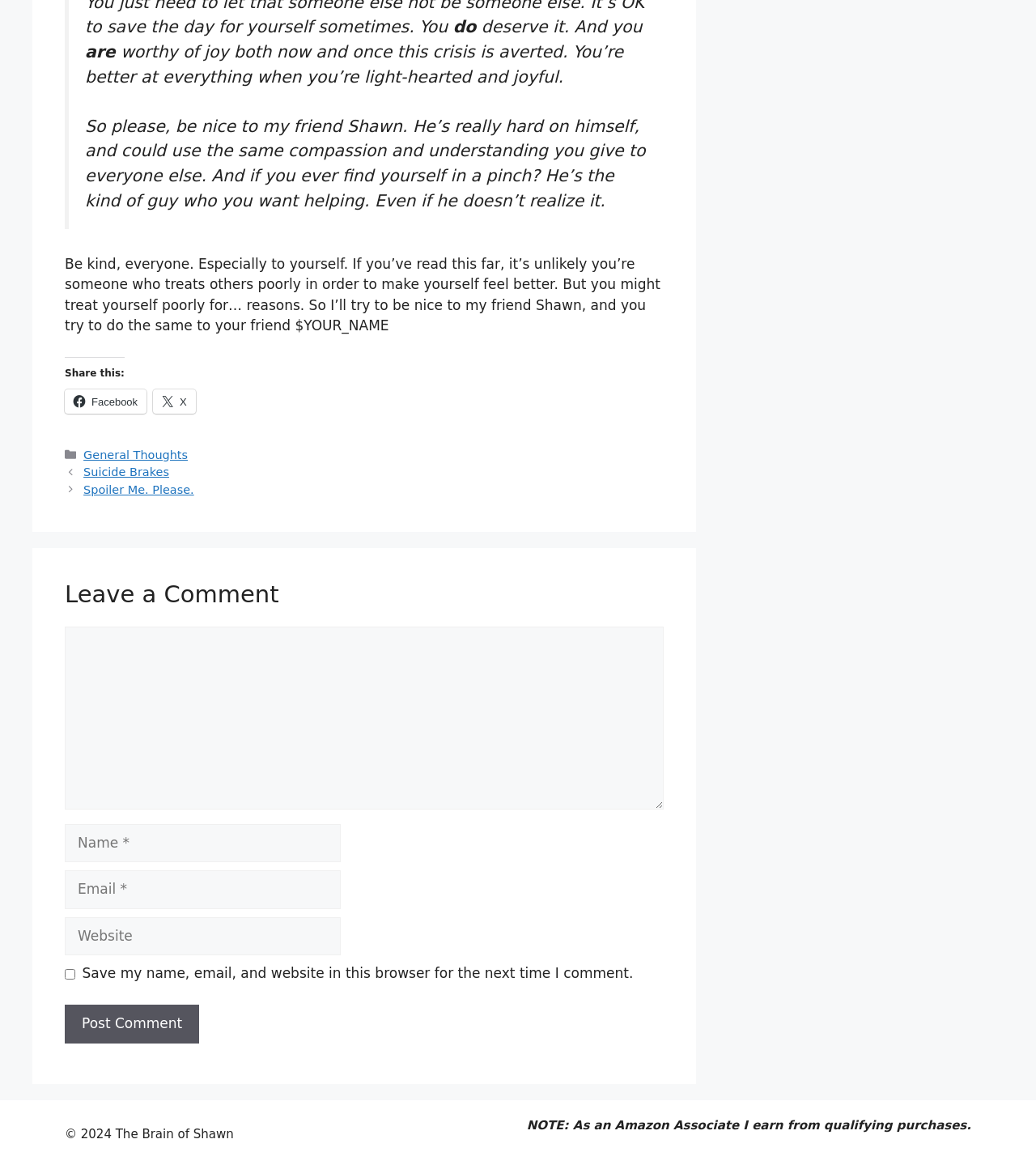Please identify the coordinates of the bounding box that should be clicked to fulfill this instruction: "Leave a comment".

[0.062, 0.496, 0.641, 0.522]